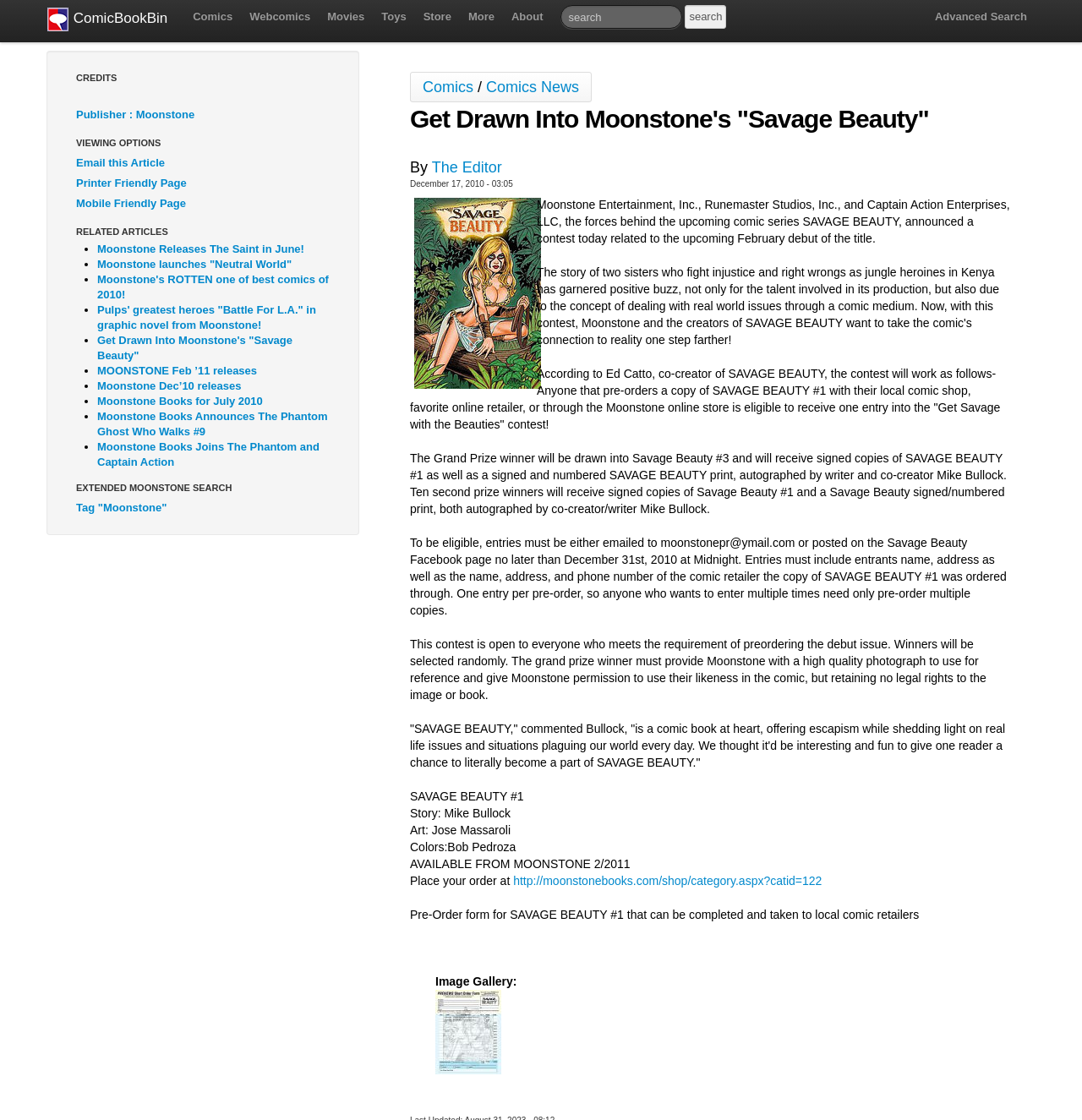Please determine the bounding box of the UI element that matches this description: ct@ctranlaw.ca. The coordinates should be given as (top-left x, top-left y, bottom-right x, bottom-right y), with all values between 0 and 1.

None